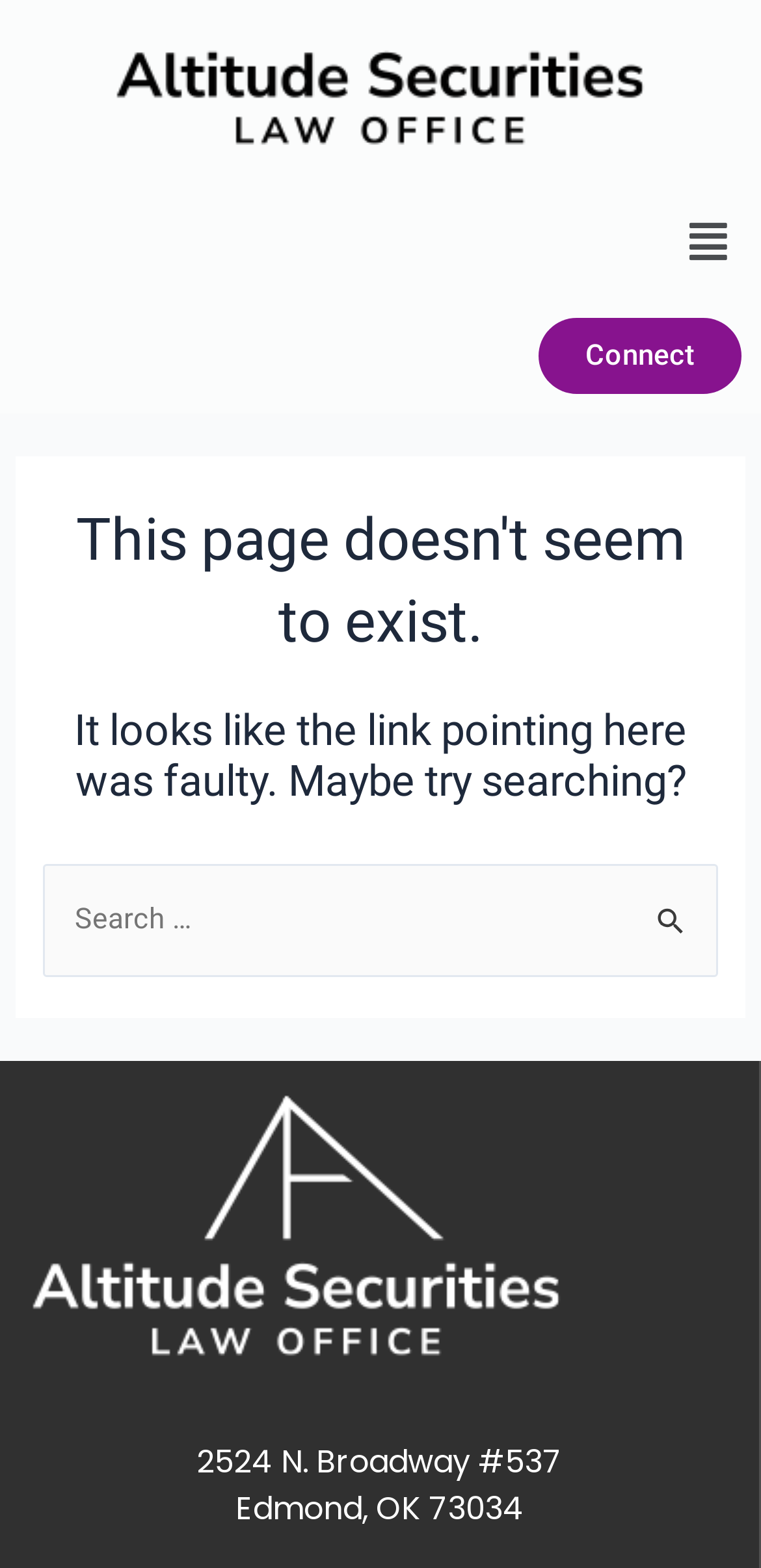Utilize the information from the image to answer the question in detail:
What is the current page status?

The current page status is 'Page not found' as indicated by the header 'This page doesn't seem to exist.'